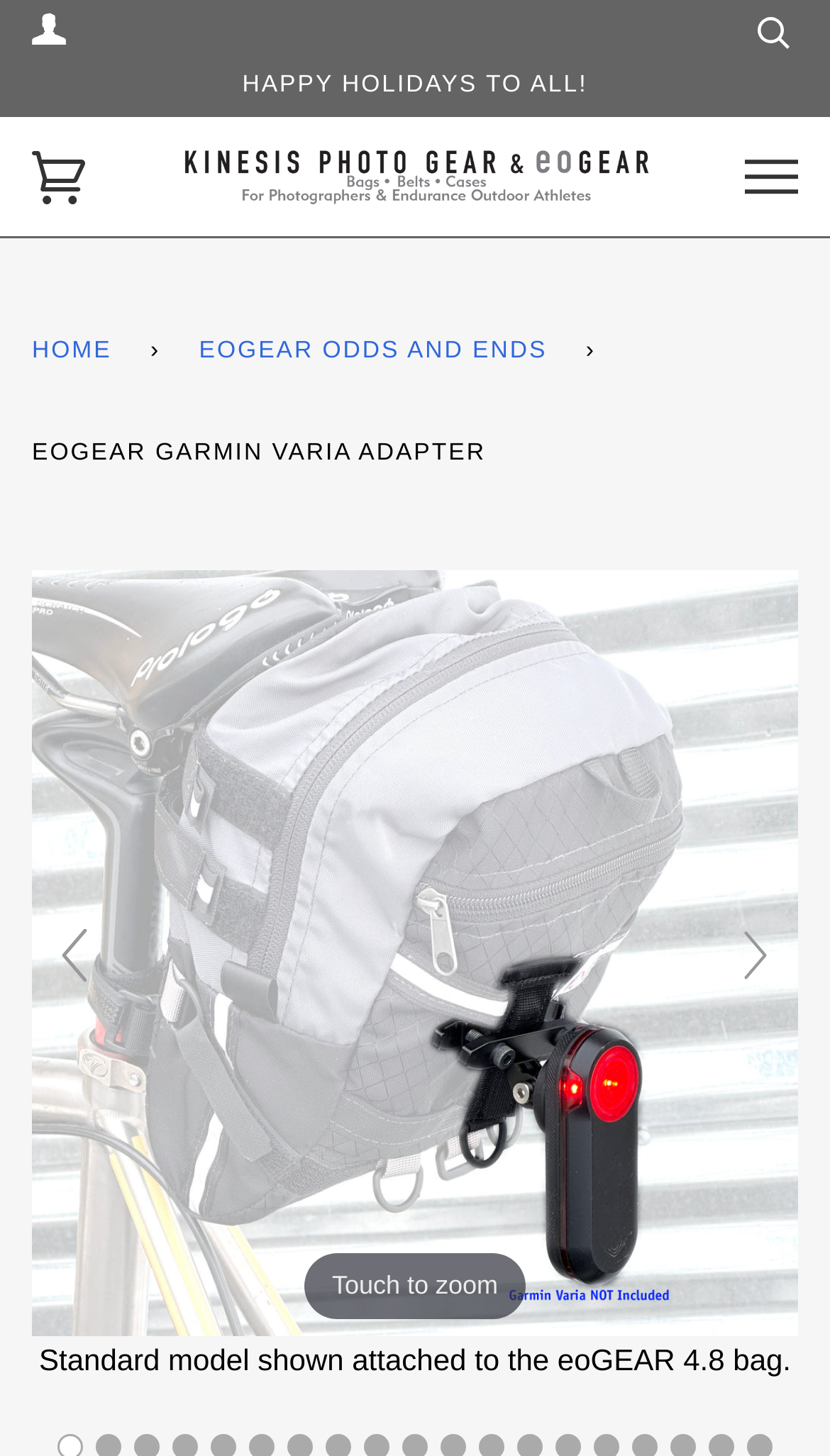Please determine the bounding box coordinates for the element with the description: "eoGEAR Odds and Ends".

[0.24, 0.208, 0.677, 0.278]